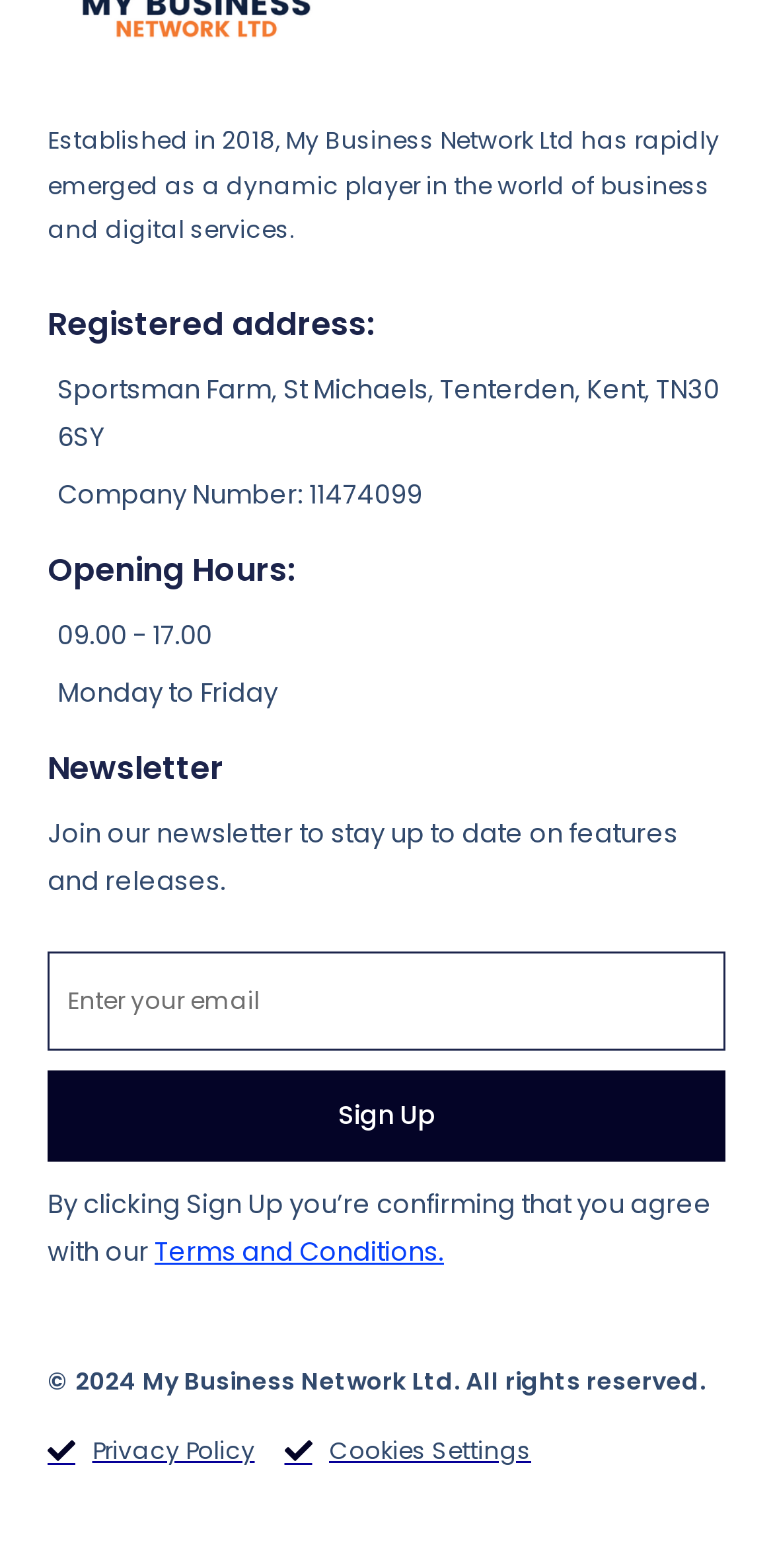Please provide the bounding box coordinate of the region that matches the element description: name="form_fields[name]" placeholder="Enter your email". Coordinates should be in the format (top-left x, top-left y, bottom-right x, bottom-right y) and all values should be between 0 and 1.

[0.062, 0.607, 0.938, 0.67]